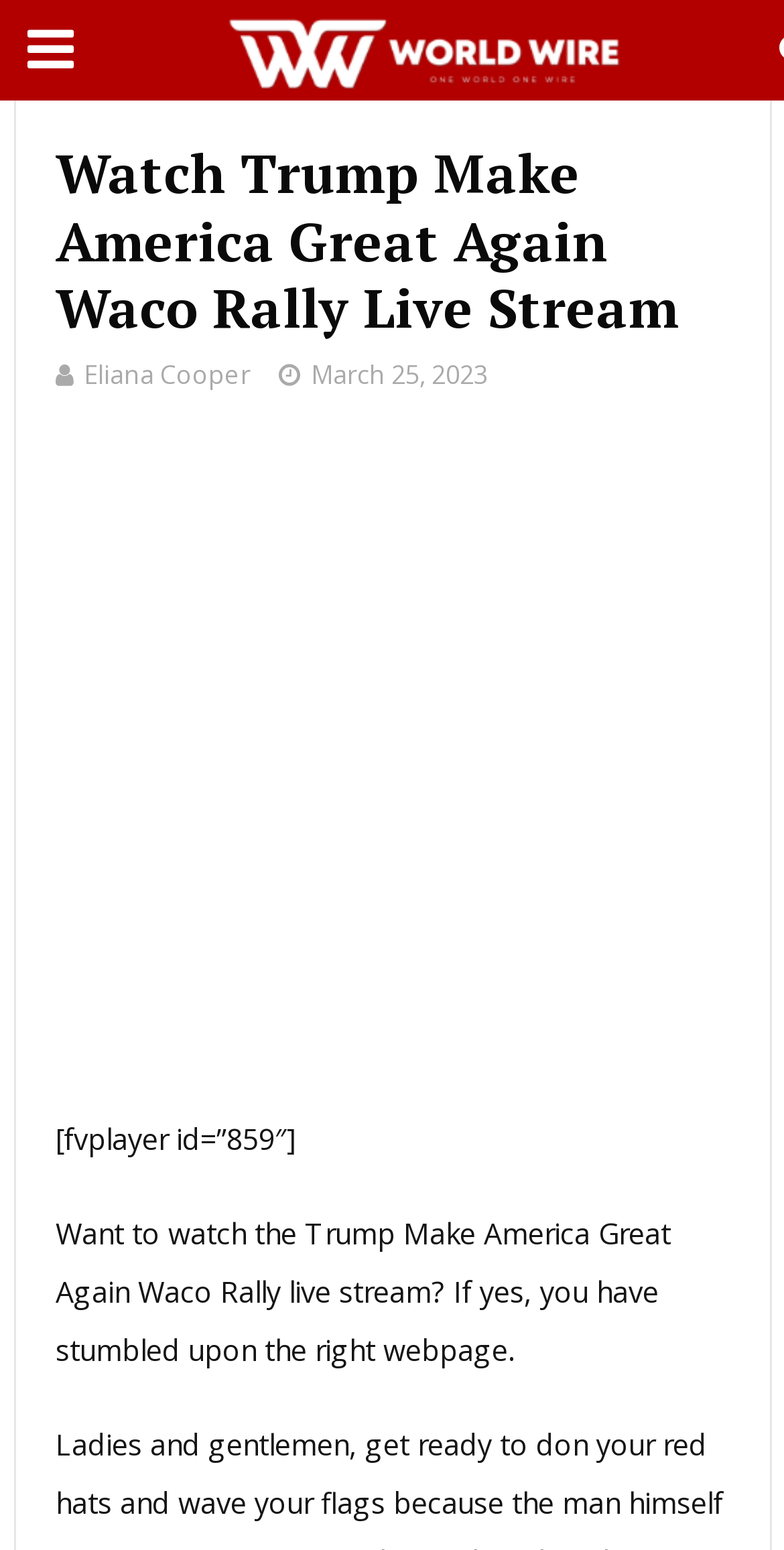From the element description alt="World-Wire", predict the bounding box coordinates of the UI element. The coordinates must be specified in the format (top-left x, top-left y, bottom-right x, bottom-right y) and should be within the 0 to 1 range.

[0.283, 0.014, 0.796, 0.05]